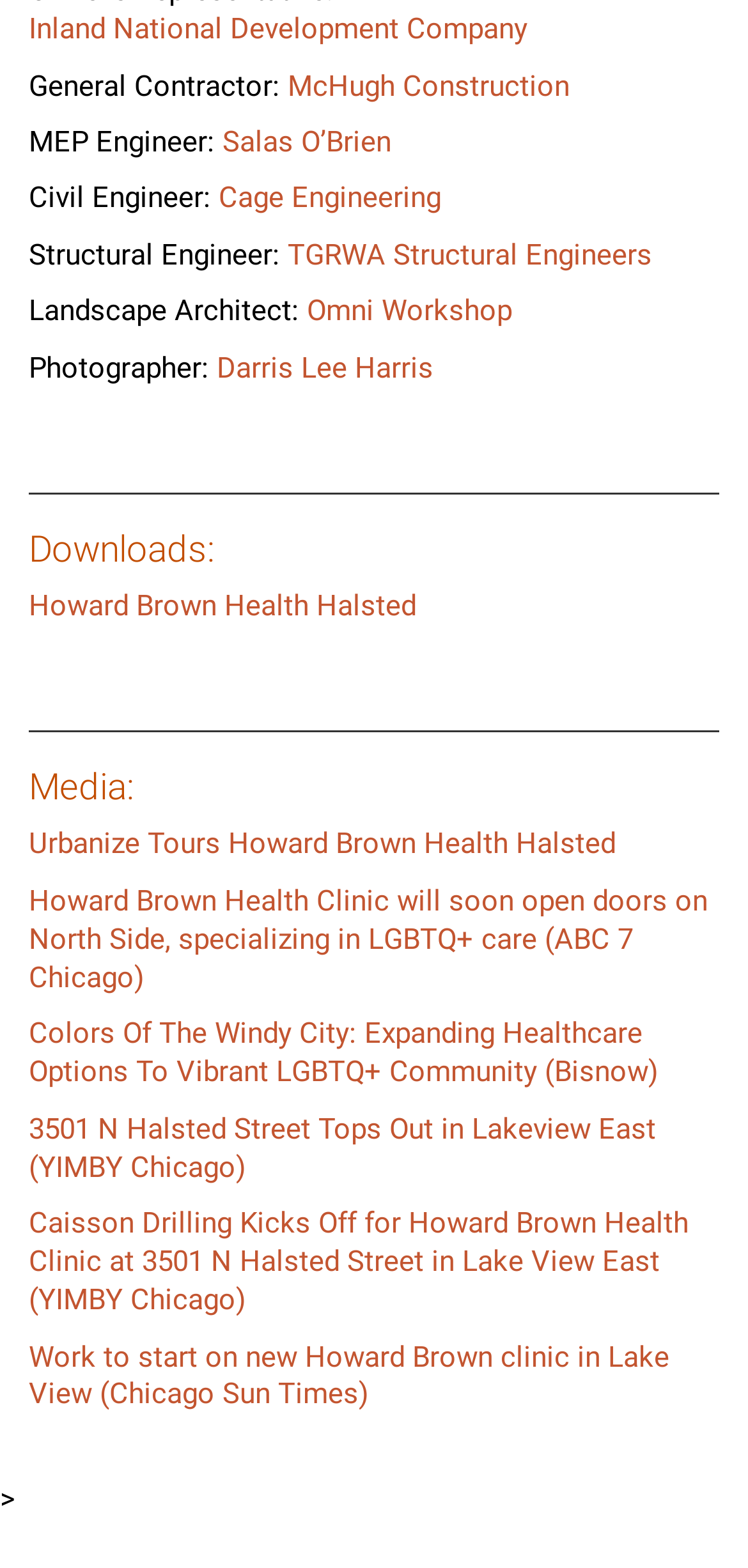Locate the coordinates of the bounding box for the clickable region that fulfills this instruction: "Read article on Howard Brown Health Clinic from ABC 7 Chicago".

[0.038, 0.563, 0.946, 0.634]